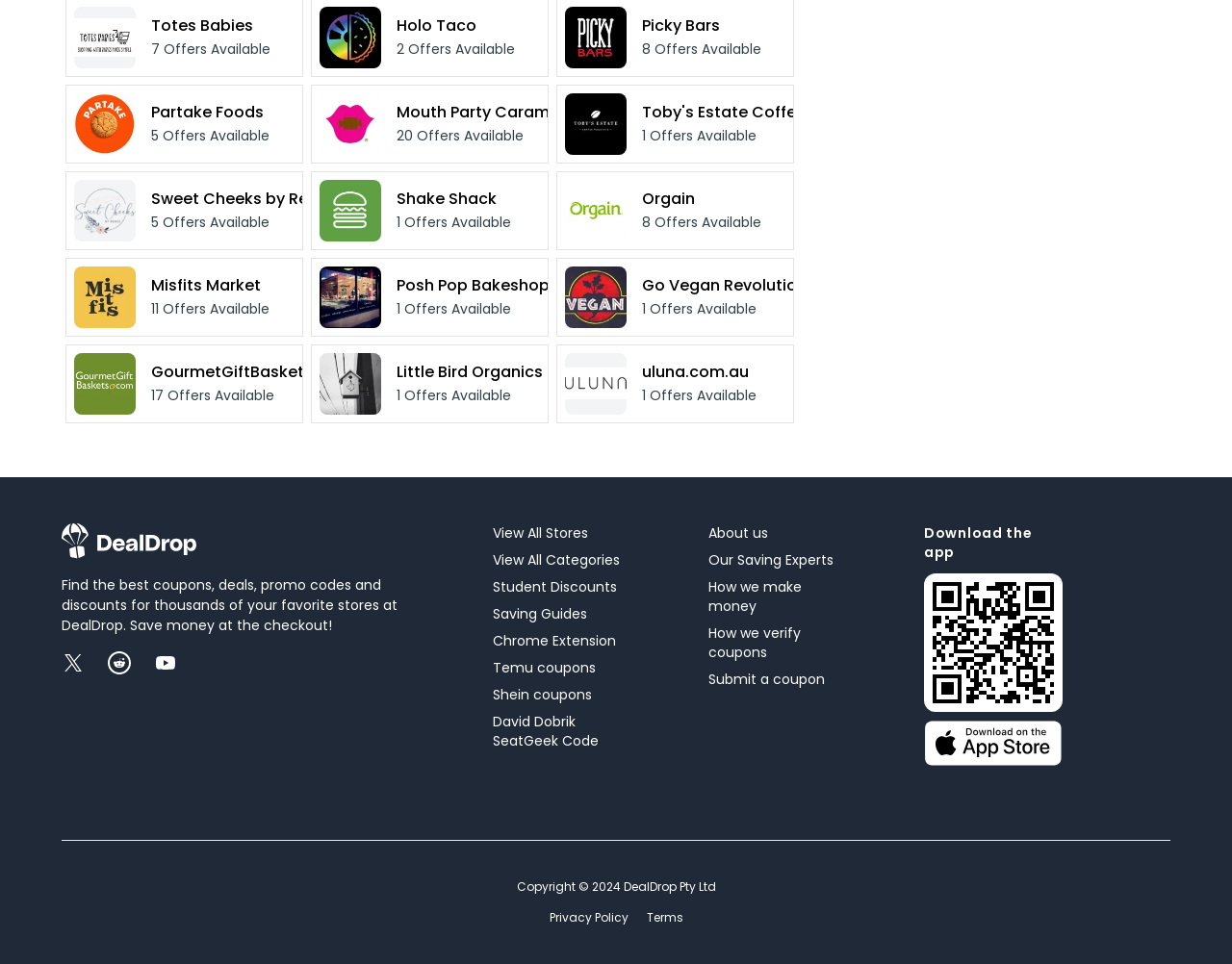Extract the bounding box coordinates of the UI element described: "alt="Download DealDrop iOS App Store"". Provide the coordinates in the format [left, top, right, bottom] with values ranging from 0 to 1.

[0.75, 0.746, 0.862, 0.803]